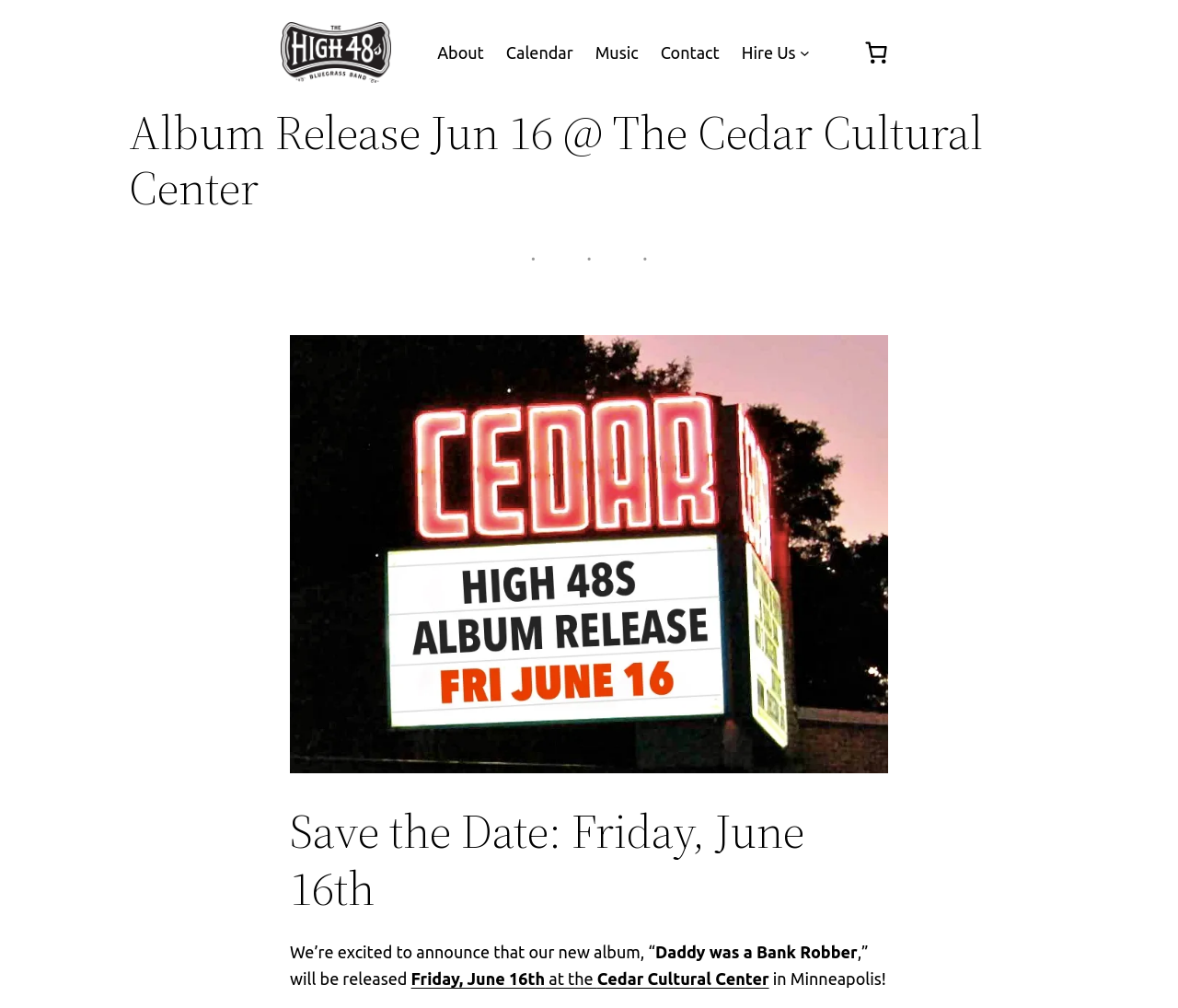Given the element description alt="The High 48s Logo", identify the bounding box coordinates for the UI element on the webpage screenshot. The format should be (top-left x, top-left y, bottom-right x, bottom-right y), with values between 0 and 1.

[0.238, 0.022, 0.332, 0.082]